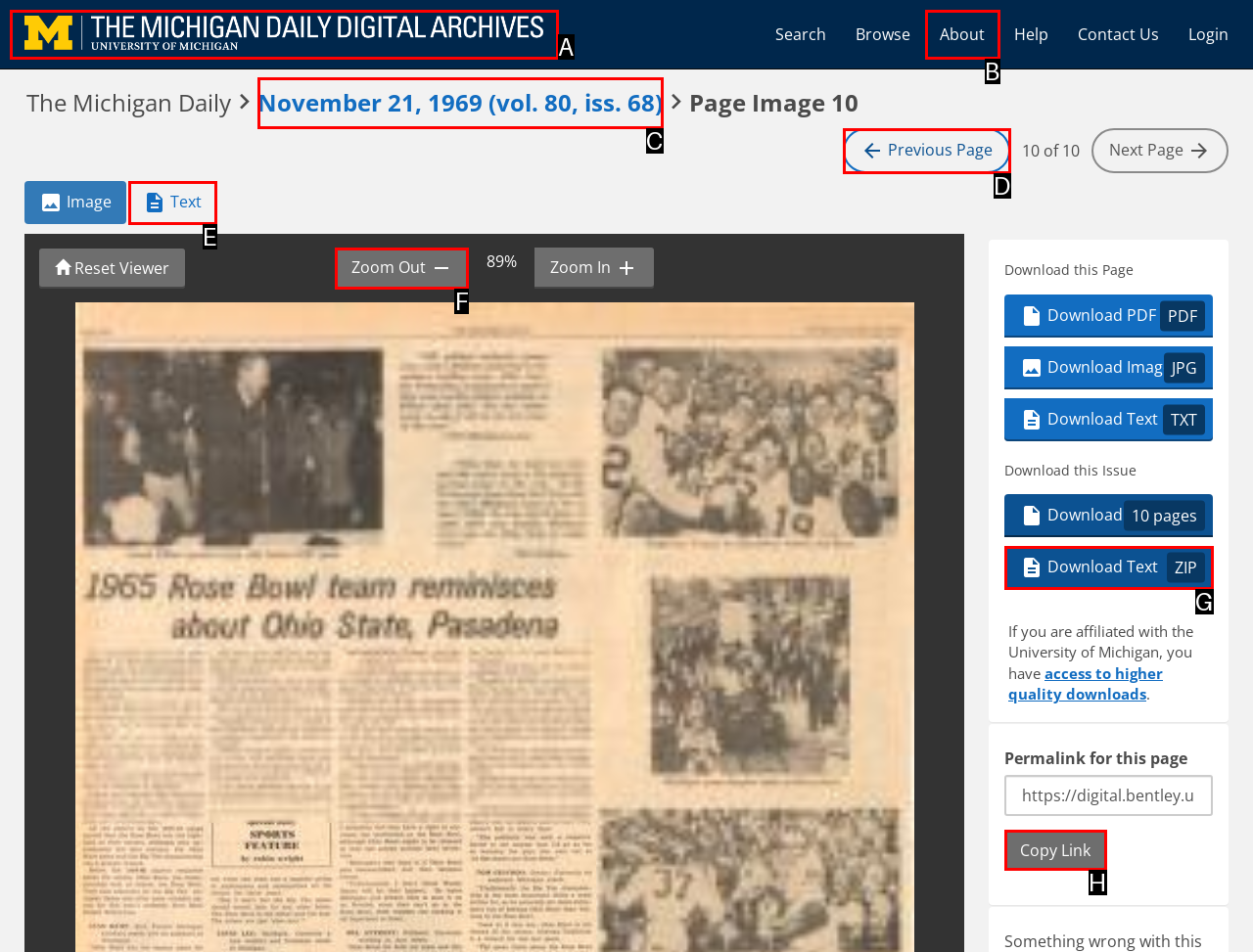Identify the correct UI element to click for this instruction: Copy the permalink
Respond with the appropriate option's letter from the provided choices directly.

H